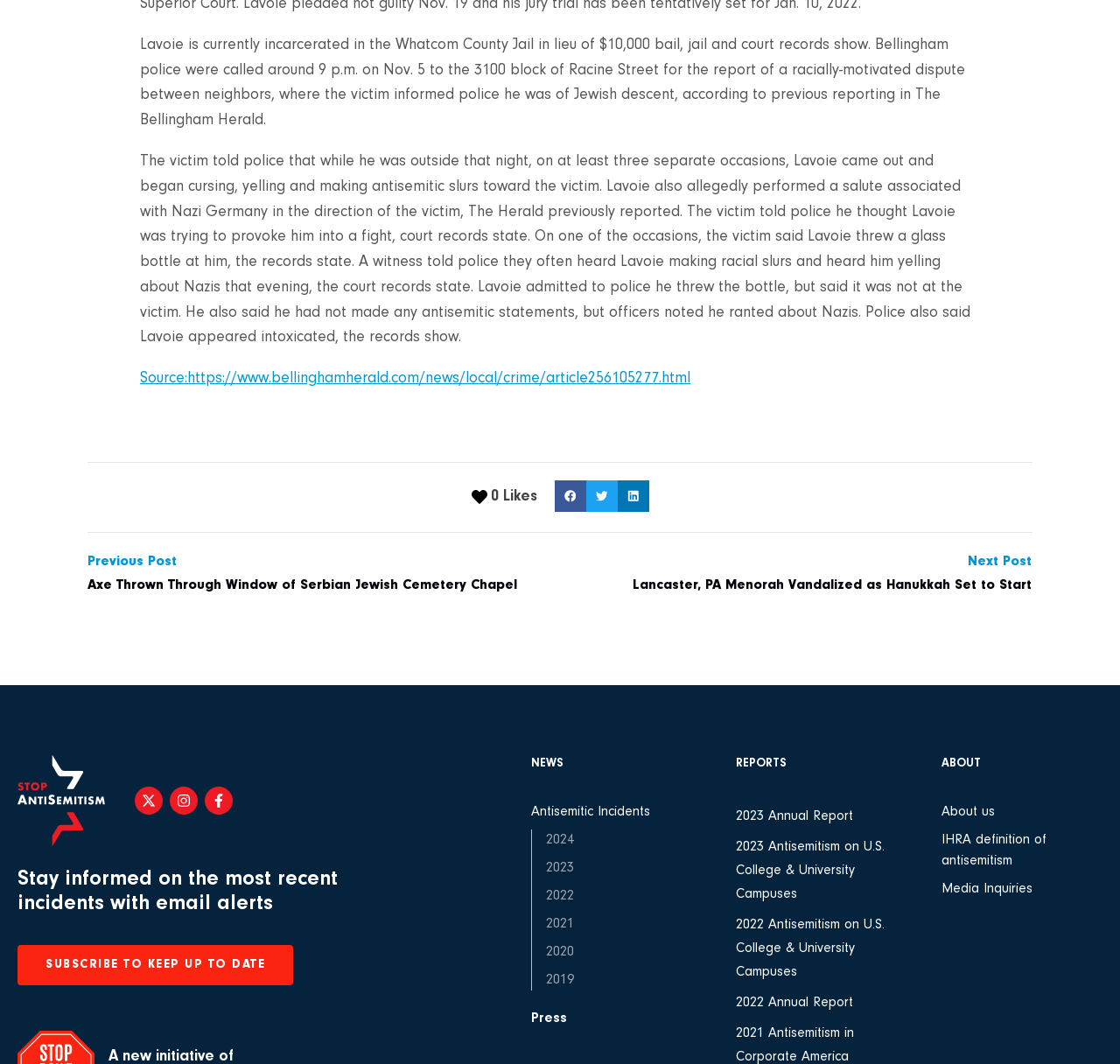Mark the bounding box of the element that matches the following description: "IHRA definition of antisemitism".

[0.84, 0.78, 0.984, 0.819]